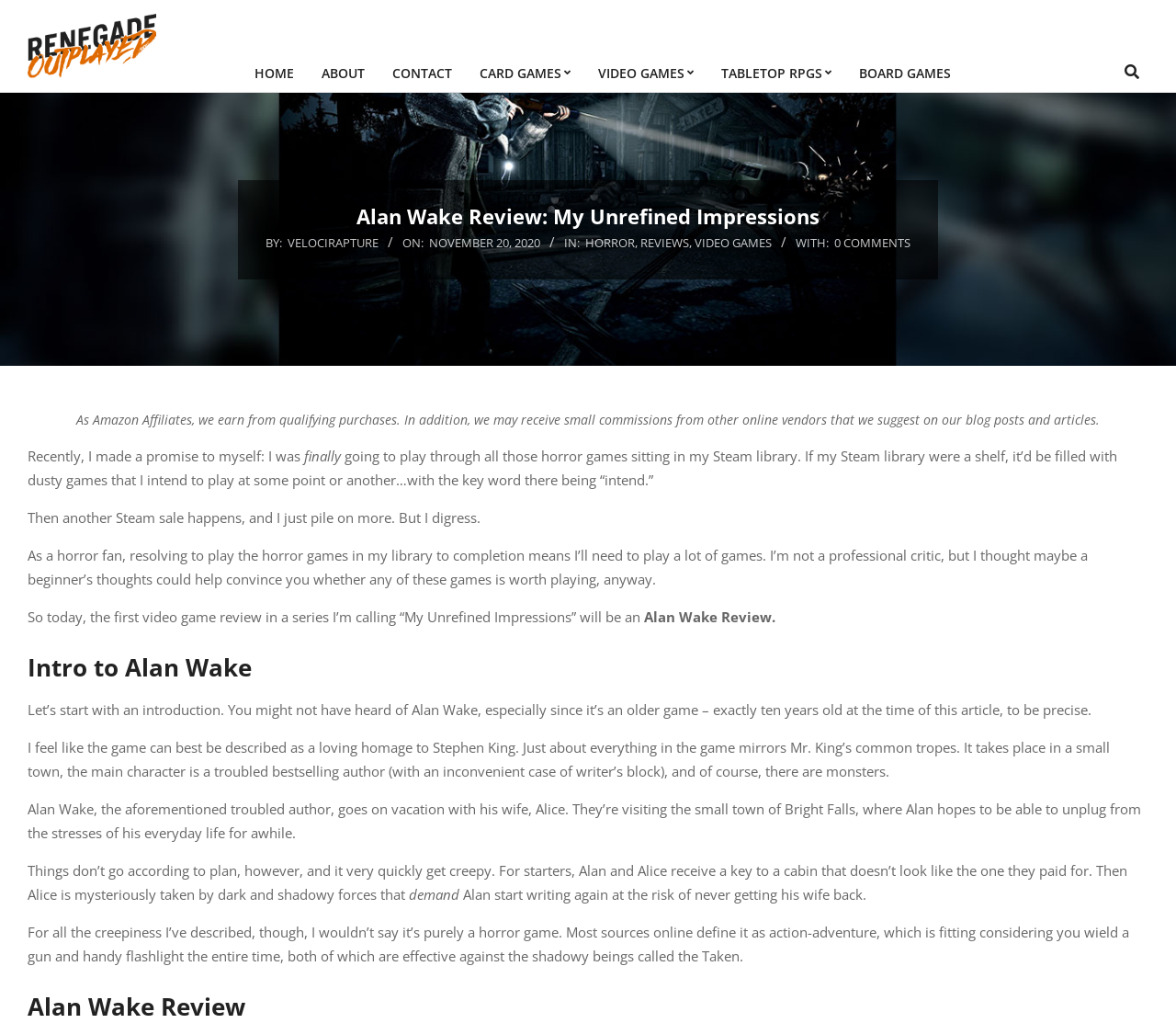What is the name of the game being reviewed?
Provide a well-explained and detailed answer to the question.

The article is a review of a game, and the name of the game is mentioned in the heading 'Alan Wake Review: My Unrefined Impressions'.